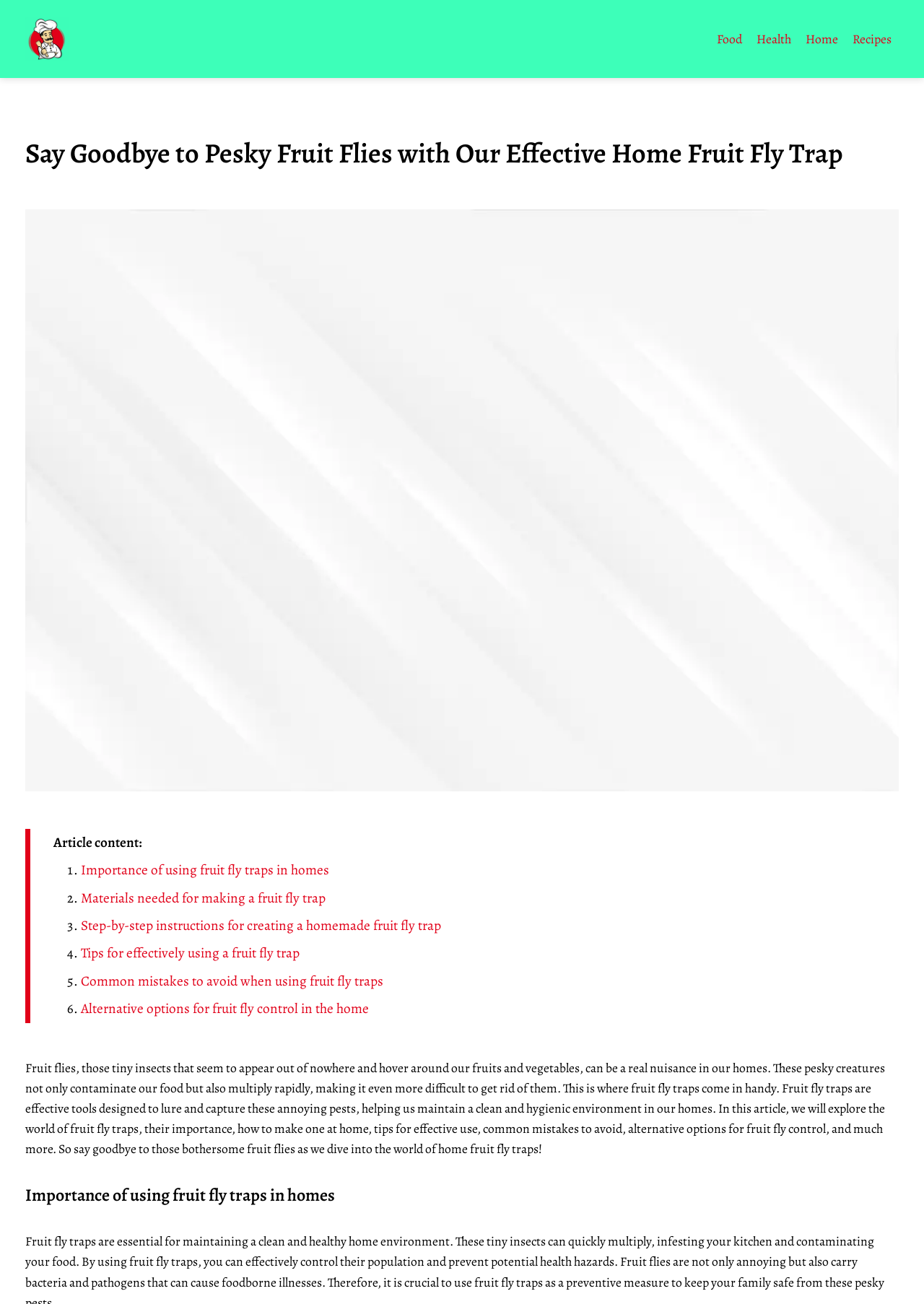Find the bounding box coordinates for the area that should be clicked to accomplish the instruction: "Get step-by-step instructions for creating a homemade fruit fly trap".

[0.088, 0.702, 0.478, 0.717]